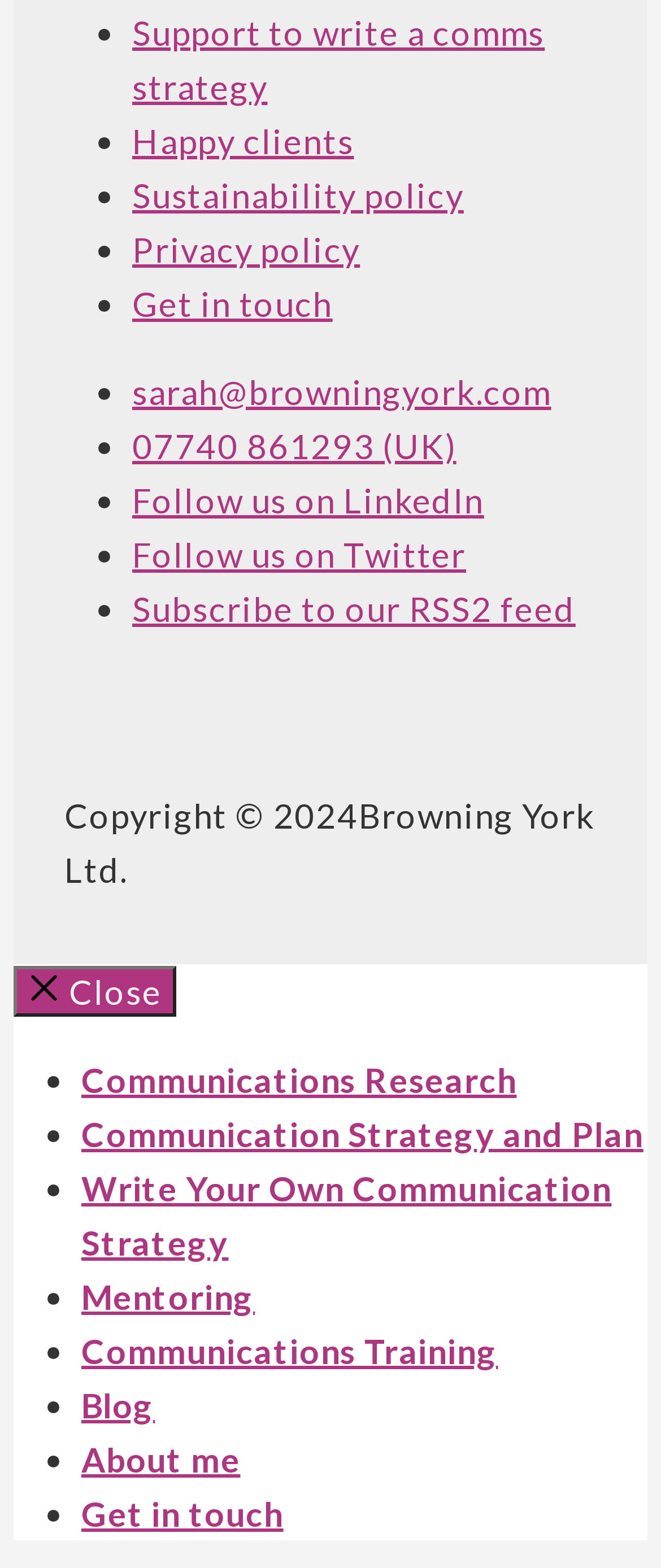Provide a brief response to the question below using one word or phrase:
What is the last item in the list of links?

Get in touch